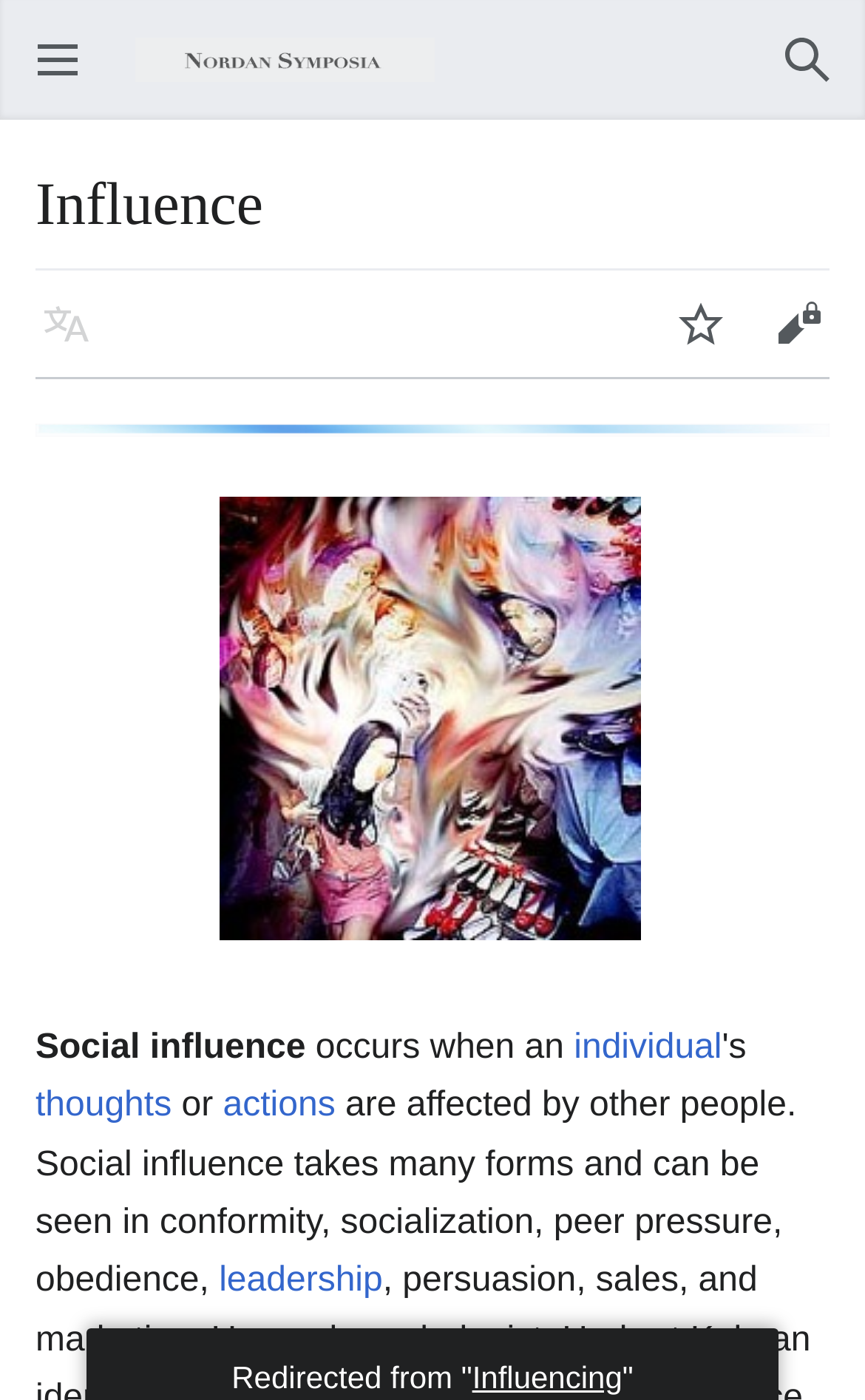What is the image above the 'Social influence' text?
Based on the image content, provide your answer in one word or a short phrase.

Lighterstill.jpg